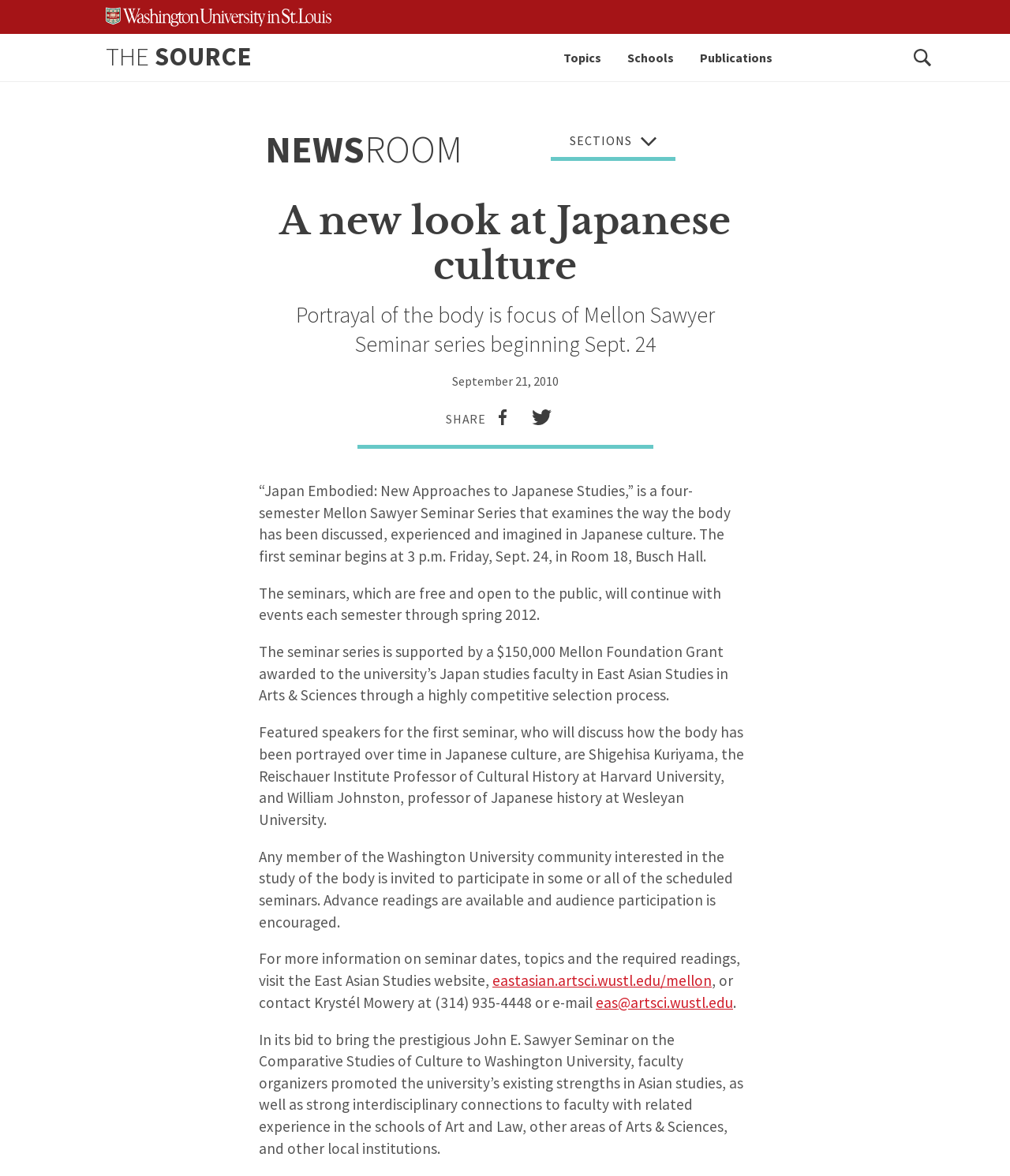Please provide the bounding box coordinates in the format (top-left x, top-left y, bottom-right x, bottom-right y). Remember, all values are floating point numbers between 0 and 1. What is the bounding box coordinate of the region described as: THE SOURCE

[0.105, 0.034, 0.249, 0.062]